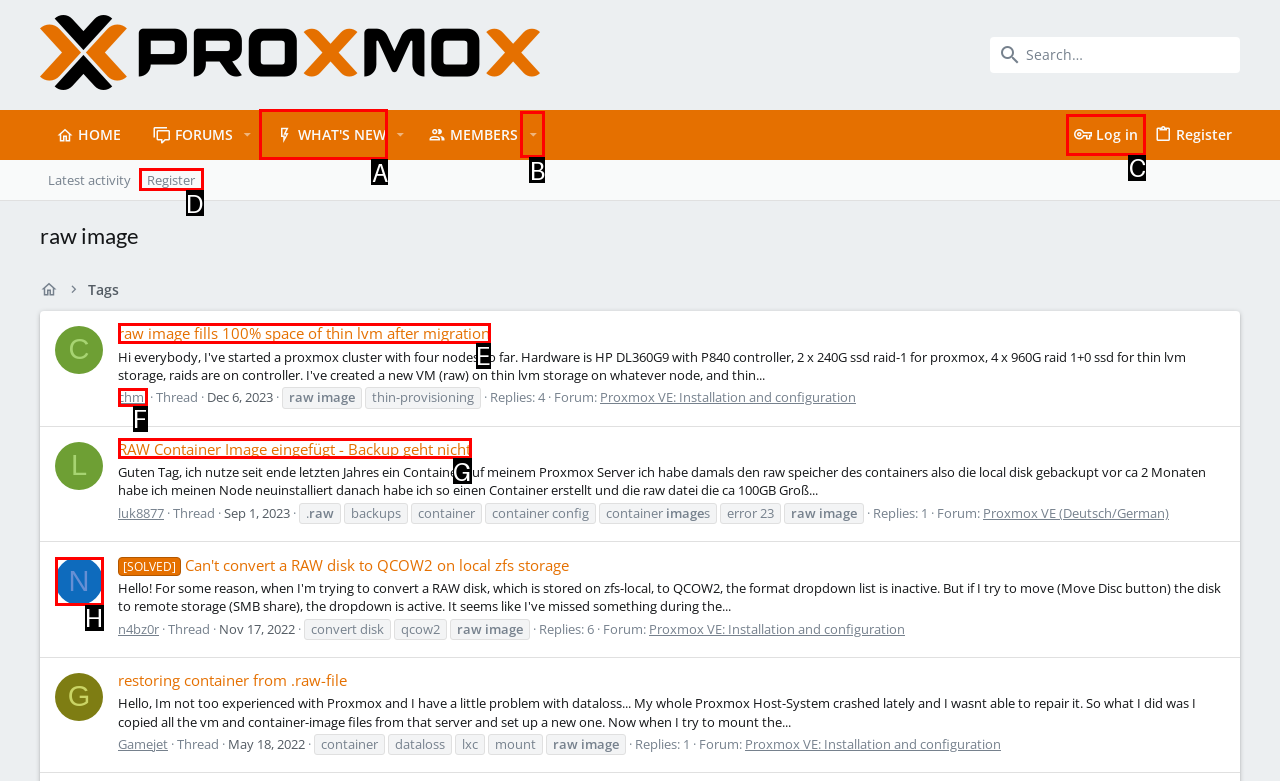Tell me which letter I should select to achieve the following goal: Log in to the forum
Answer with the corresponding letter from the provided options directly.

C